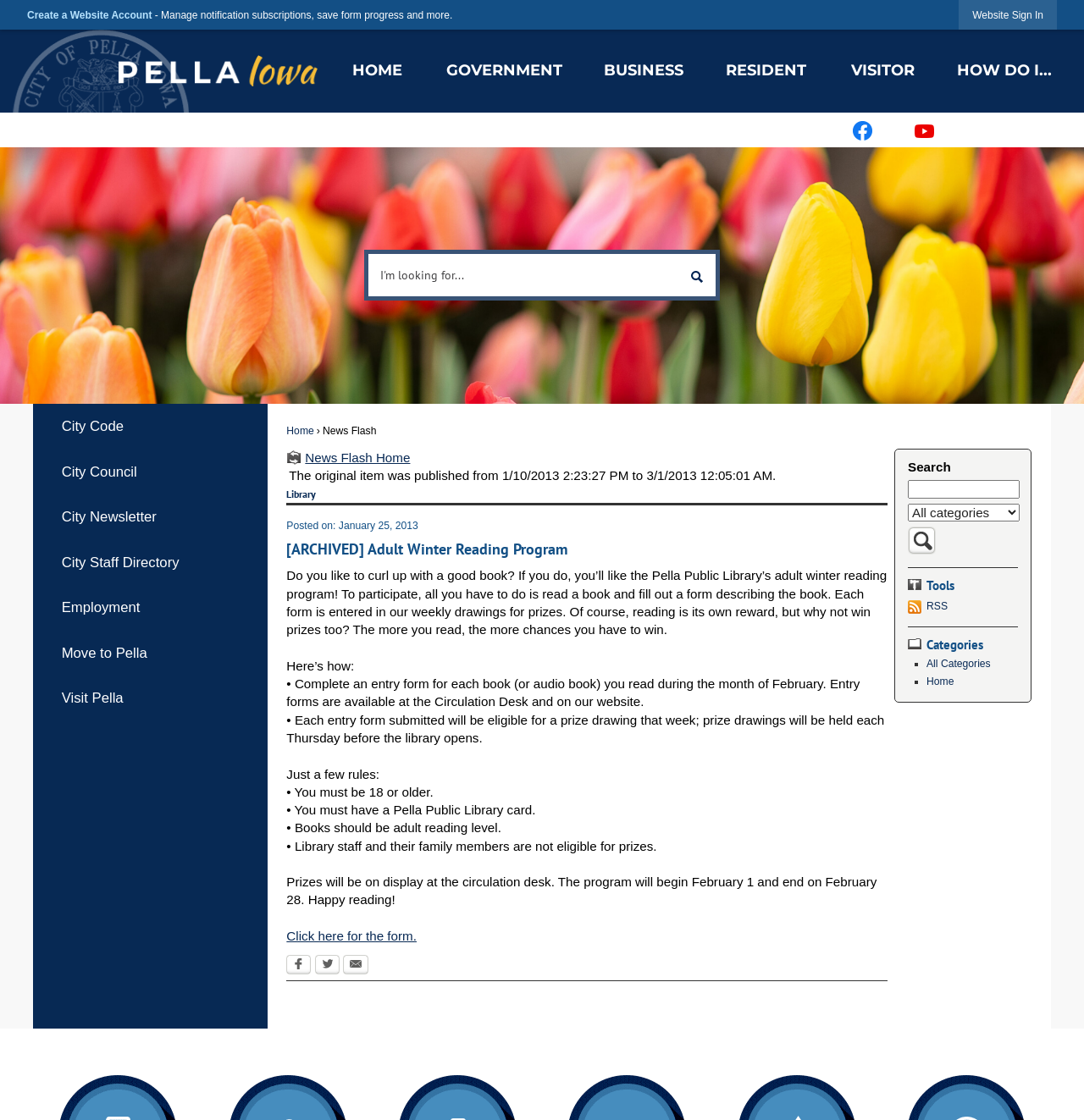Locate the bounding box coordinates of the item that should be clicked to fulfill the instruction: "Create a Website Account".

[0.025, 0.008, 0.14, 0.019]